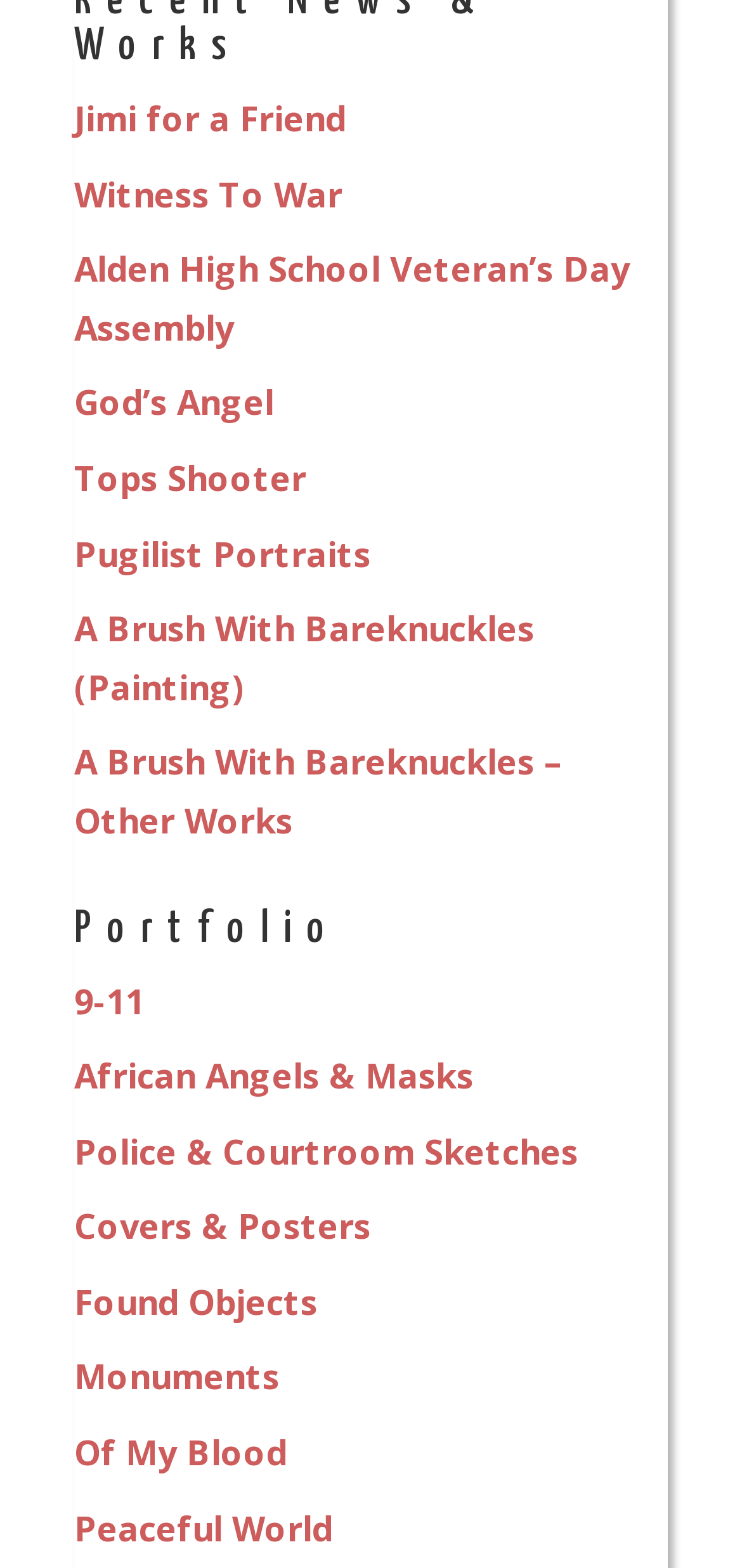Use a single word or phrase to answer the question: 
What is the last link on the webpage?

Peaceful World